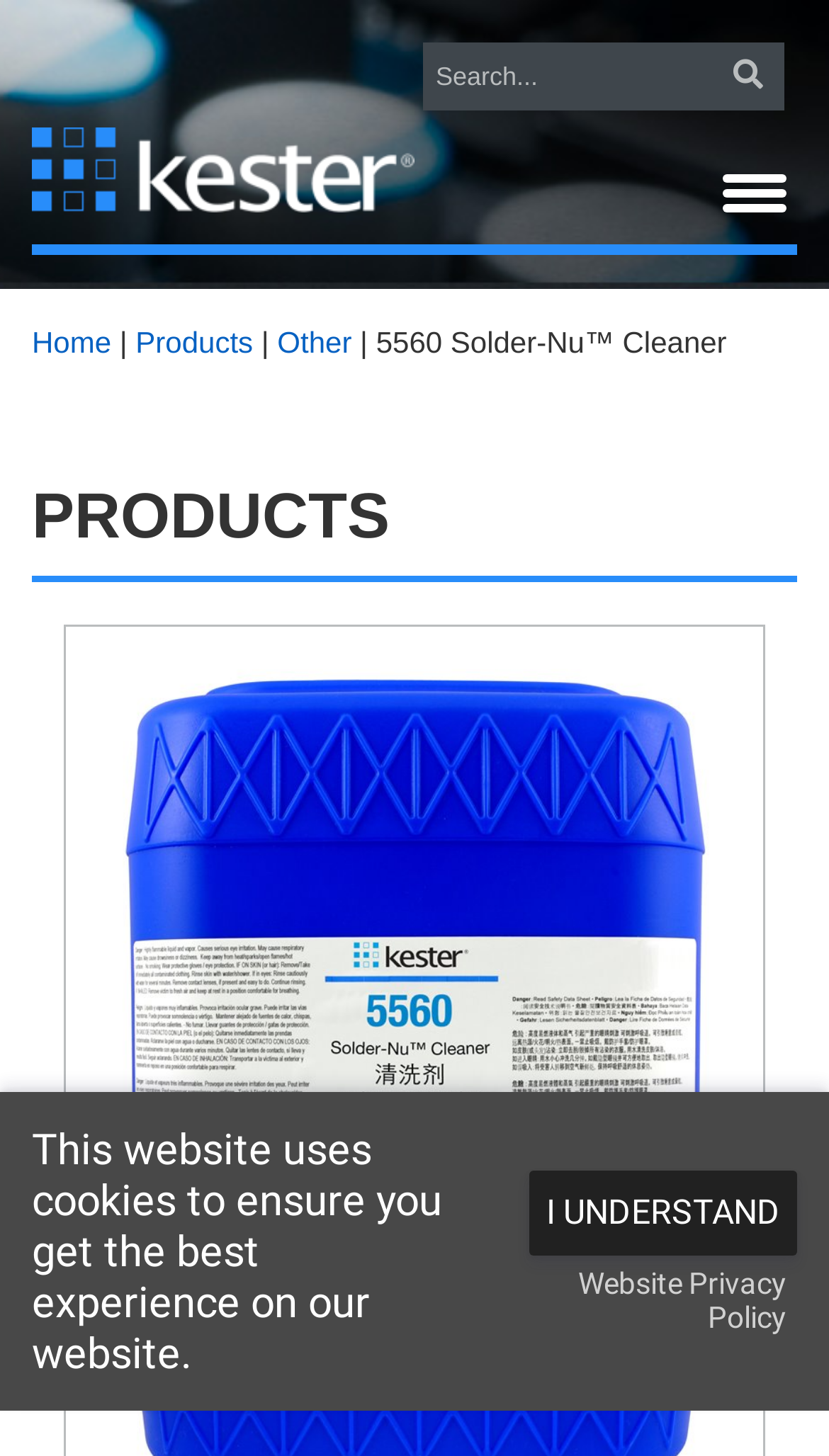Answer this question in one word or a short phrase: What is the name of the product on this page?

5560 Solder-Nu Cleaner